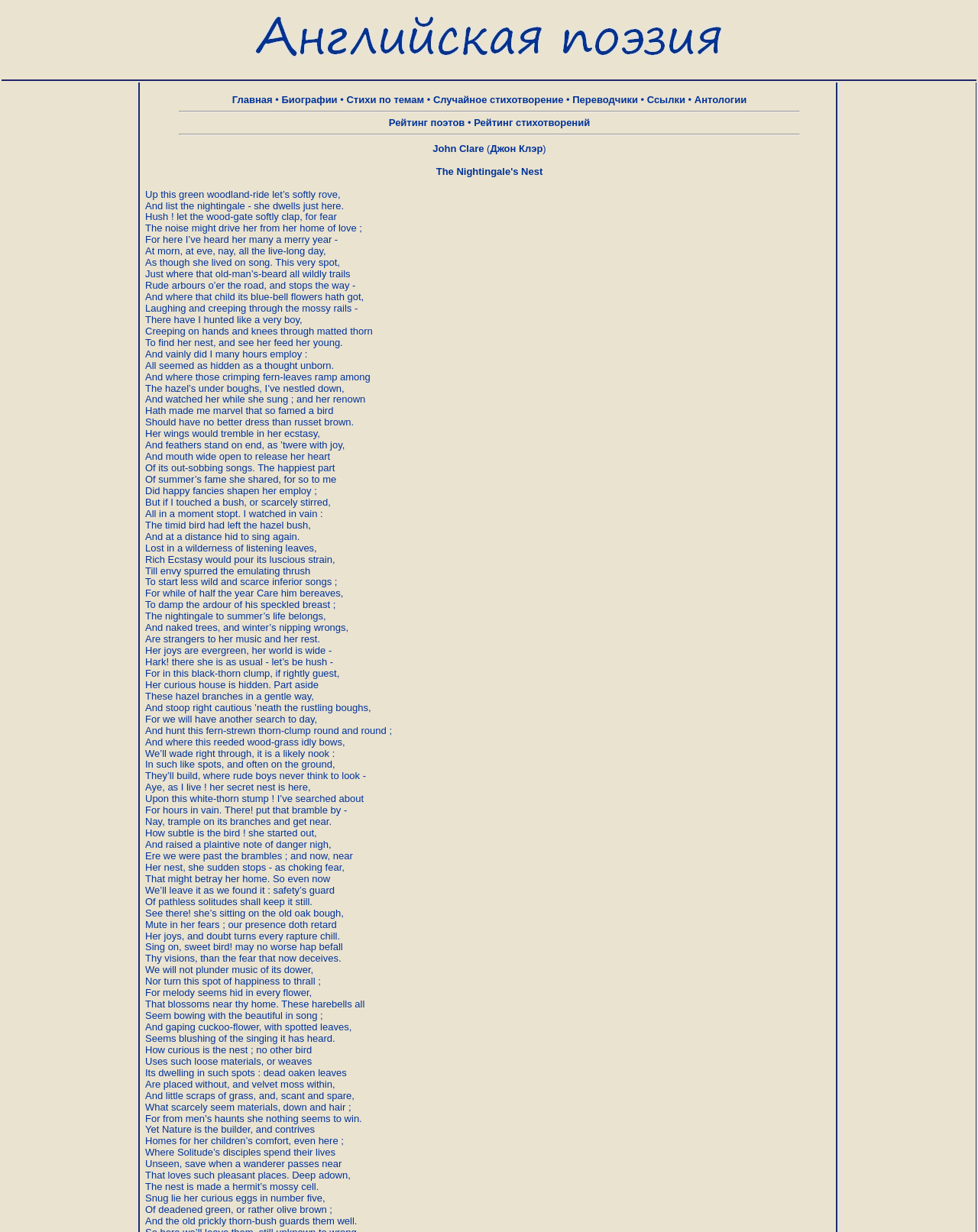Respond to the question below with a single word or phrase:
What is the purpose of the separators on the webpage?

To separate links